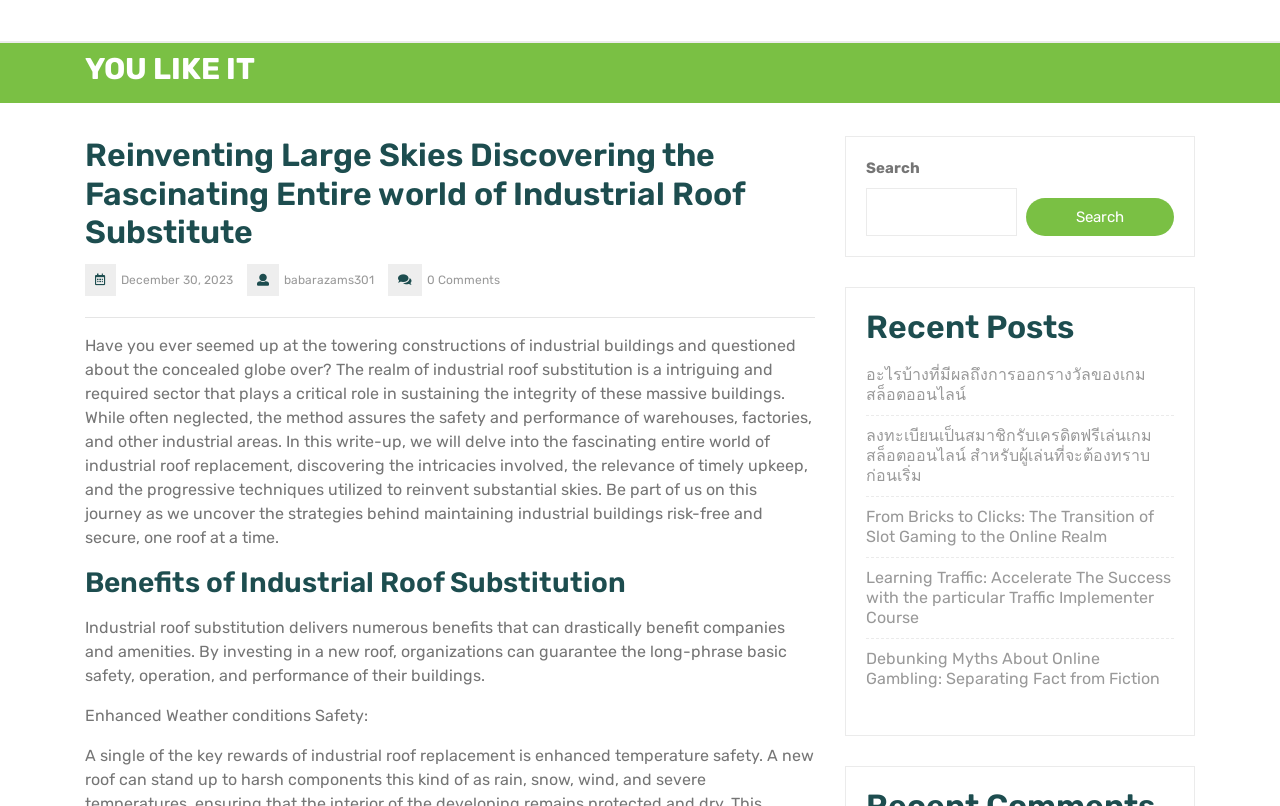What is the topic of the first recent post? Examine the screenshot and reply using just one word or a brief phrase.

Slot gaming